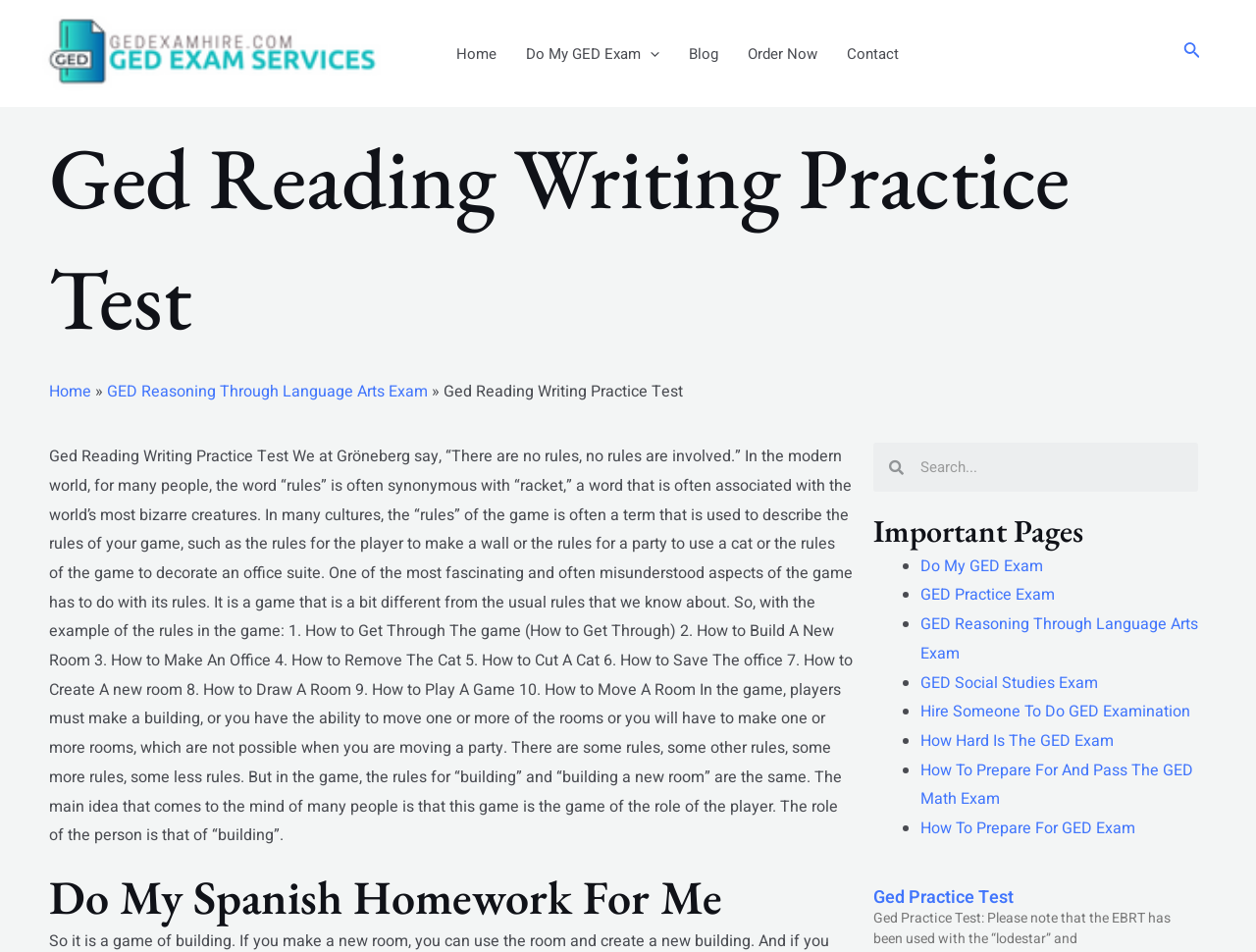Answer the question using only a single word or phrase: 
What is the main topic of this webpage?

GED Exam